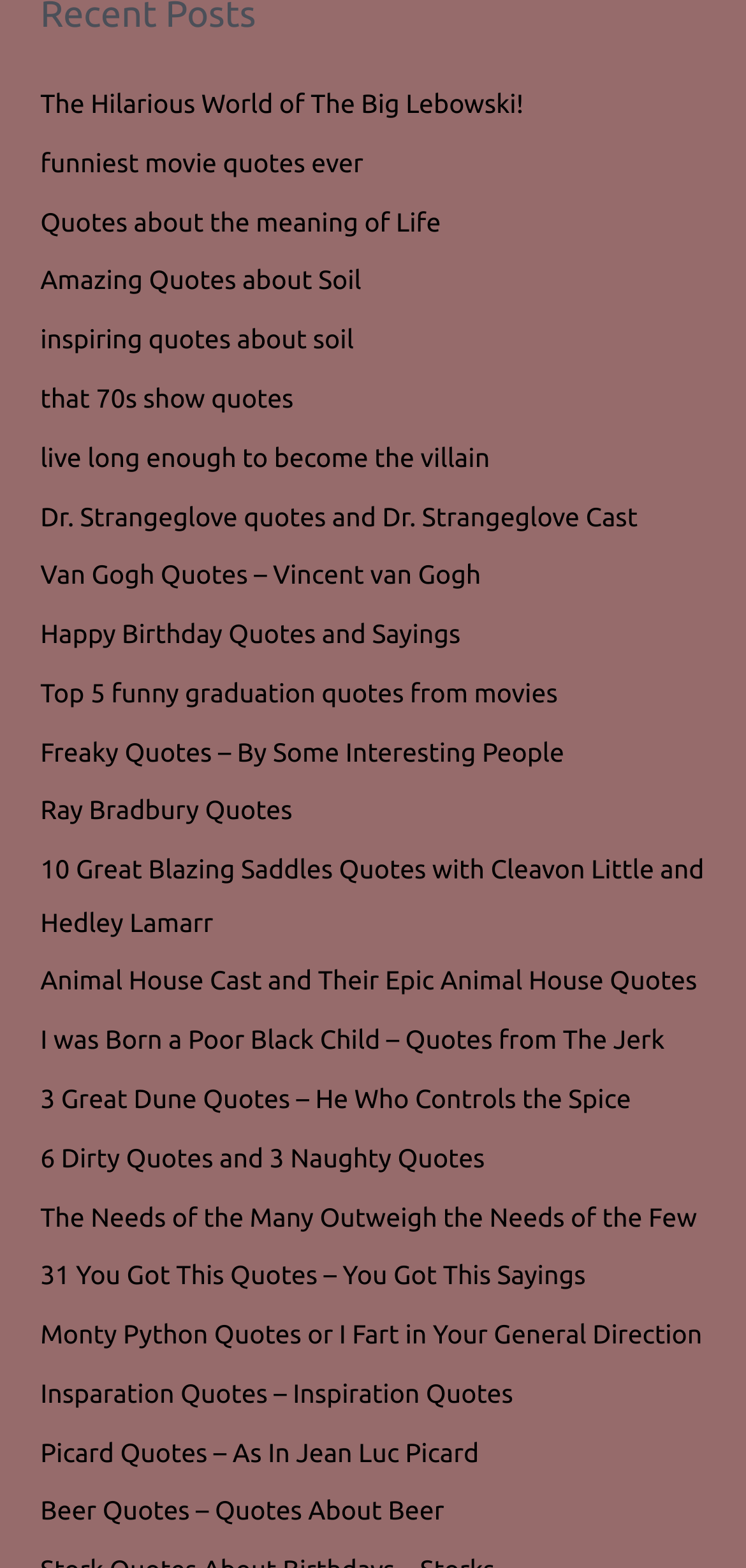Please identify the bounding box coordinates of the clickable area that will allow you to execute the instruction: "Explore funny movie quotes".

[0.054, 0.094, 0.487, 0.113]